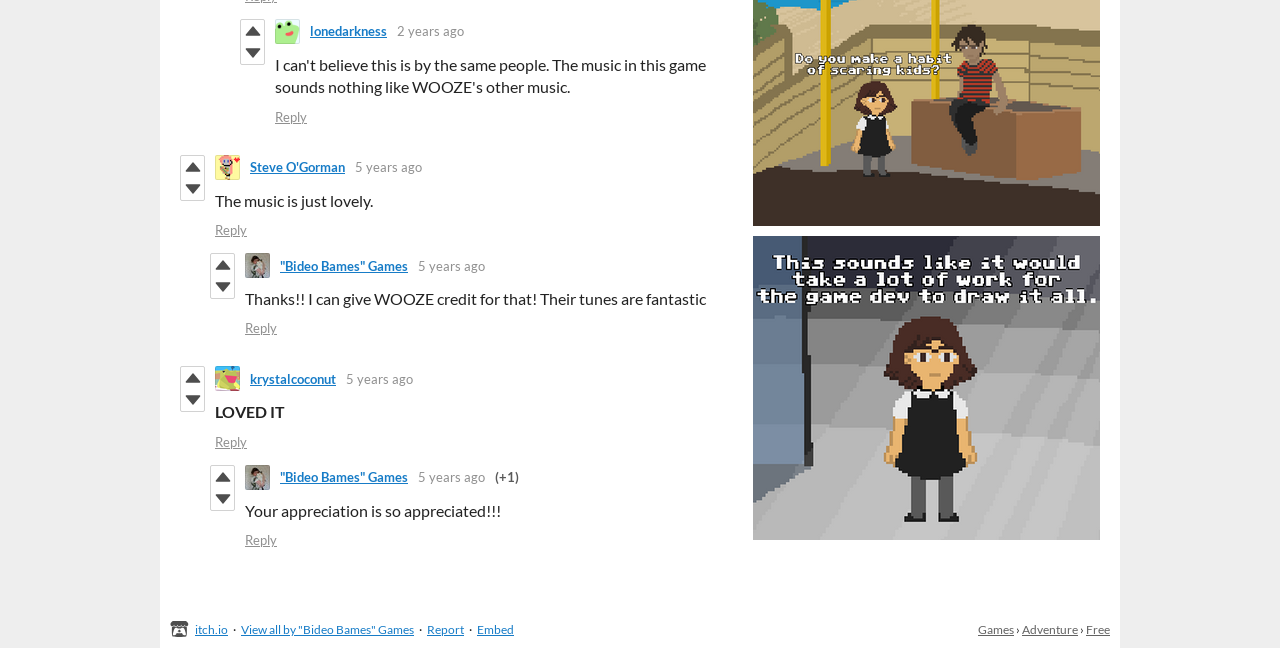Give a short answer to this question using one word or a phrase:
What is the username of the first commenter?

lonedarkness